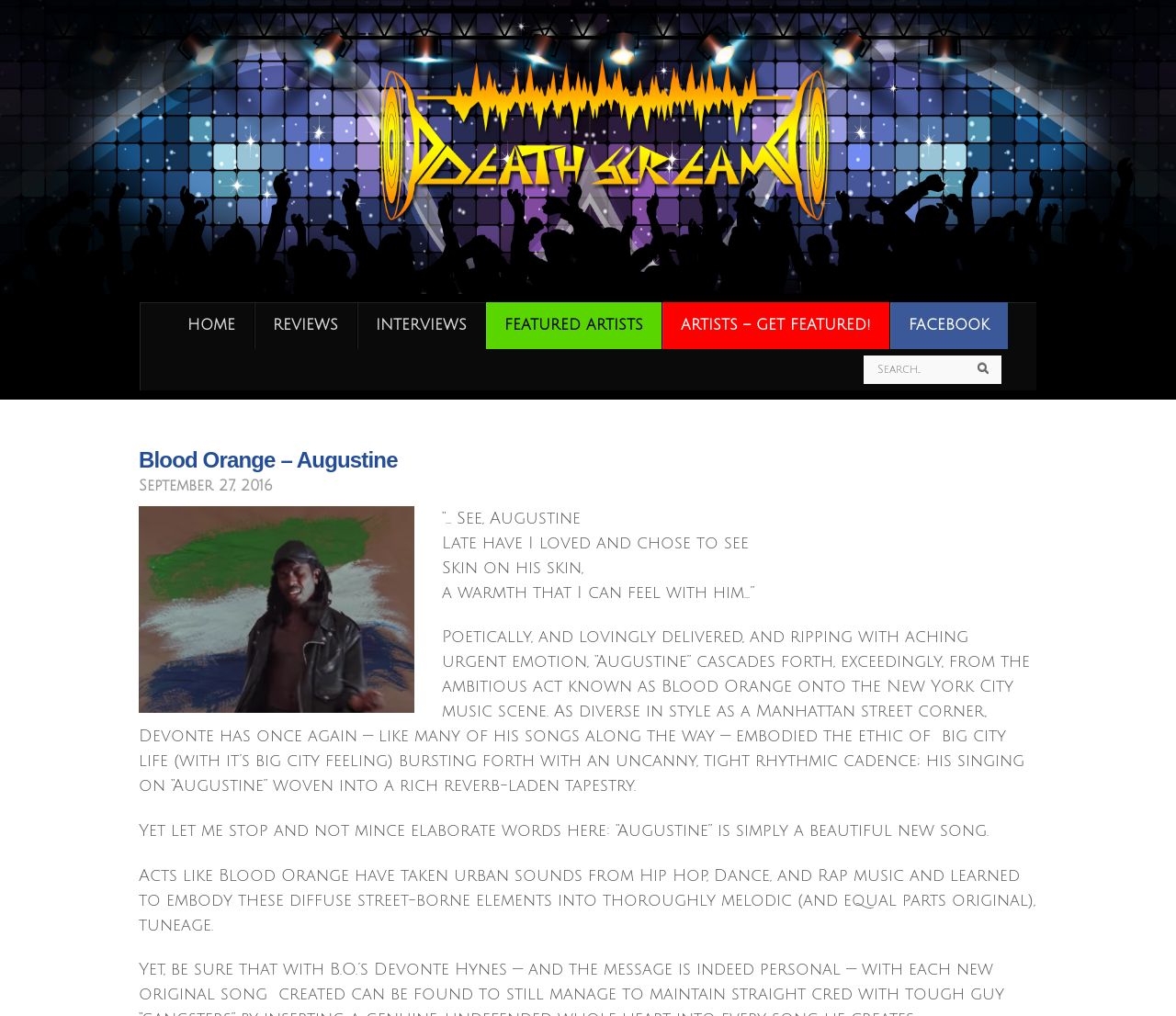Please identify the coordinates of the bounding box that should be clicked to fulfill this instruction: "Read more about Blood Orange – Augustine".

[0.118, 0.44, 0.338, 0.465]